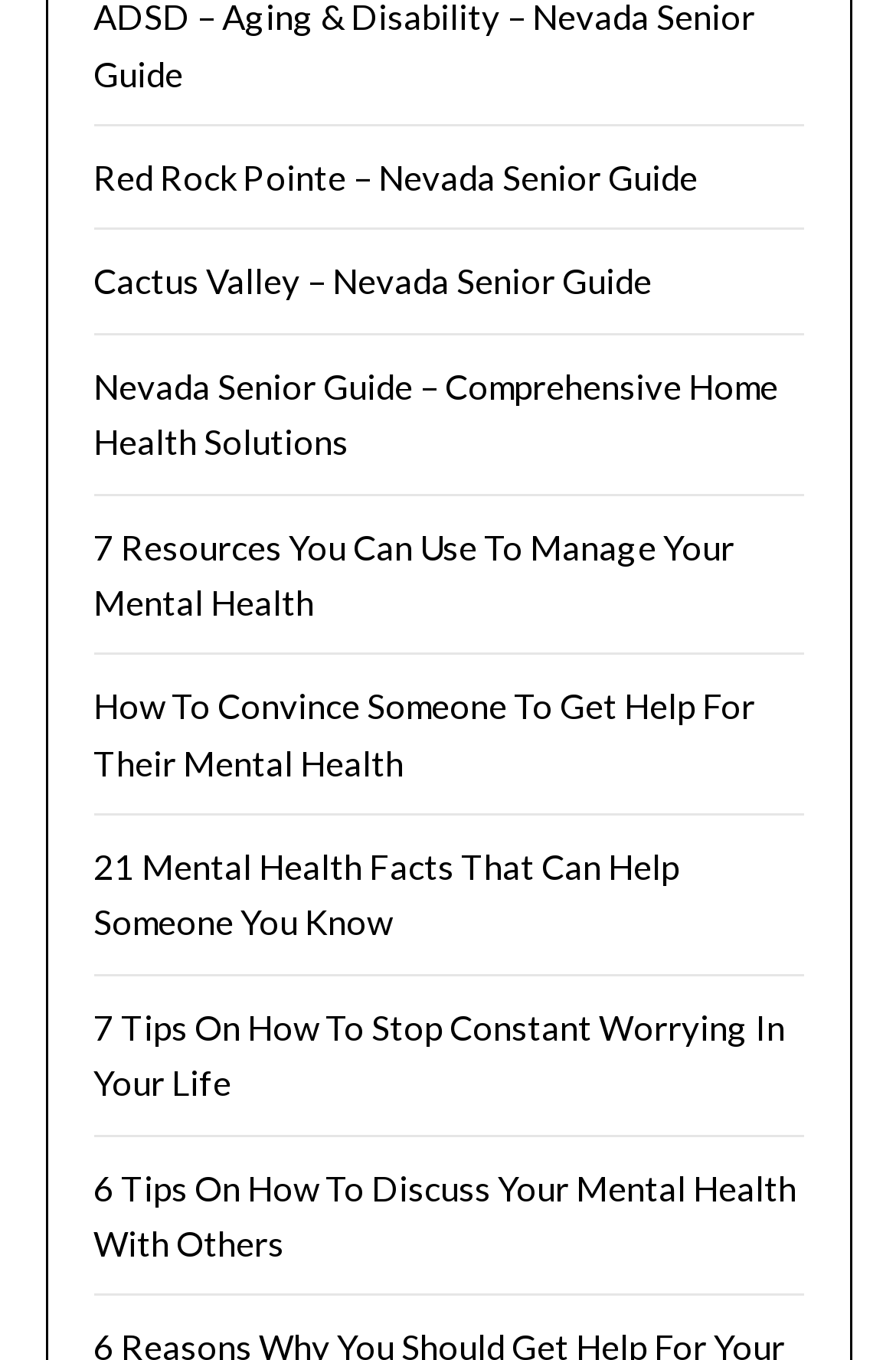Highlight the bounding box coordinates of the region I should click on to meet the following instruction: "learn 7 Tips On How To Stop Constant Worrying In Your Life".

[0.104, 0.739, 0.876, 0.811]